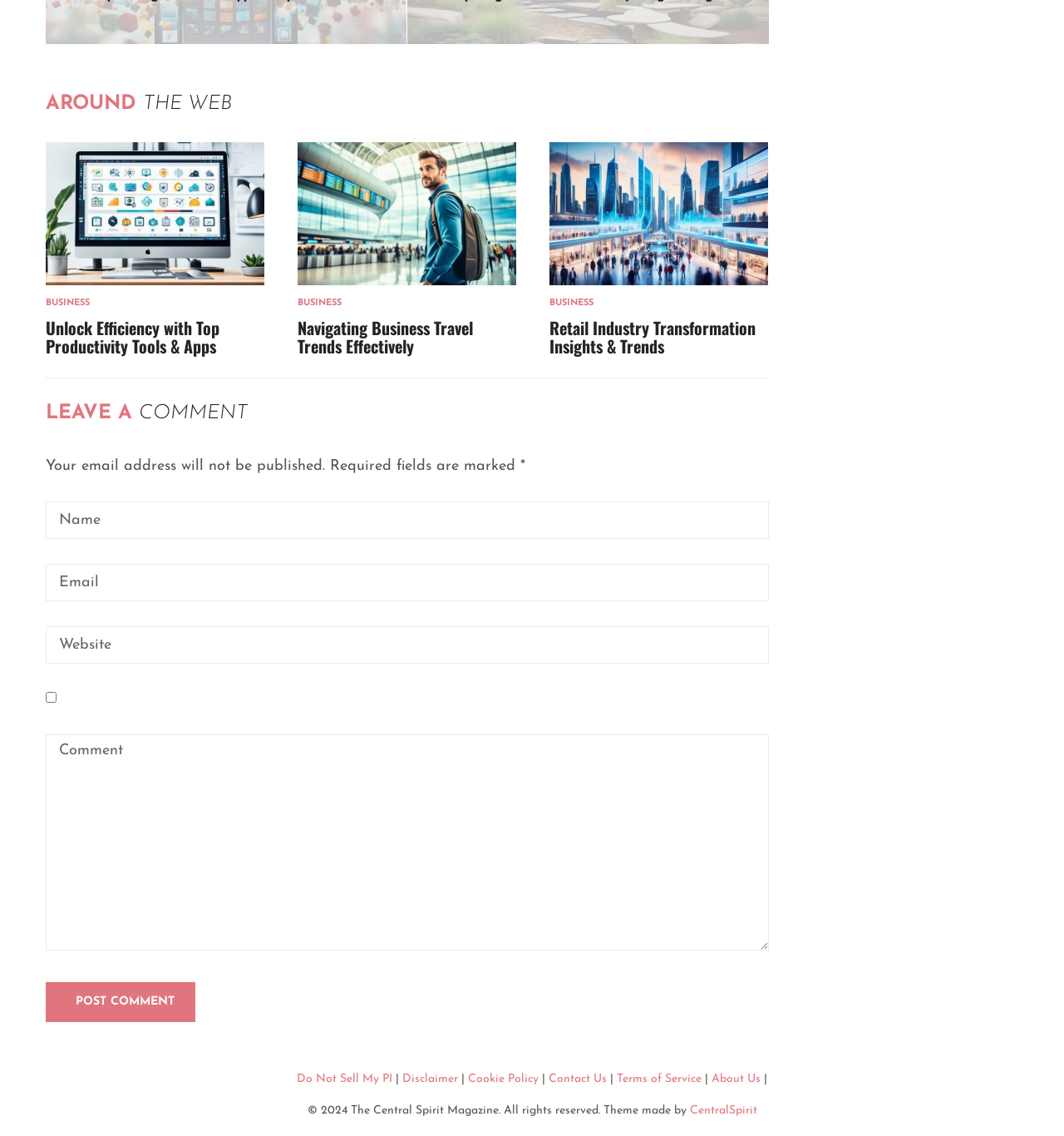Please locate the bounding box coordinates of the element that should be clicked to achieve the given instruction: "Post a comment".

[0.043, 0.864, 0.184, 0.899]